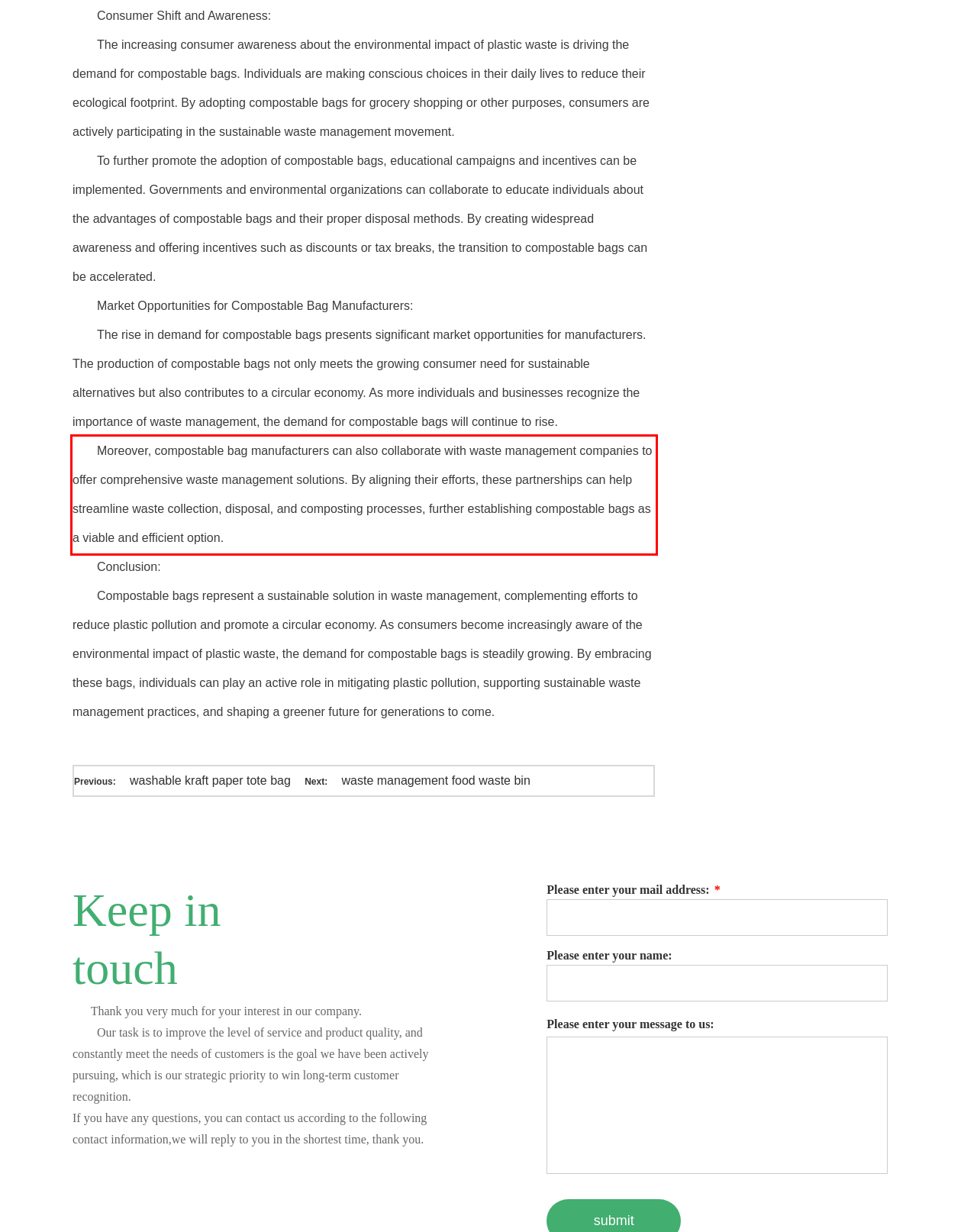You are given a screenshot with a red rectangle. Identify and extract the text within this red bounding box using OCR.

Moreover, compostable bag manufacturers can also collaborate with waste management companies to offer comprehensive waste management solutions. By aligning their efforts, these partnerships can help streamline waste collection, disposal, and composting processes, further establishing compostable bags as a viable and efficient option.